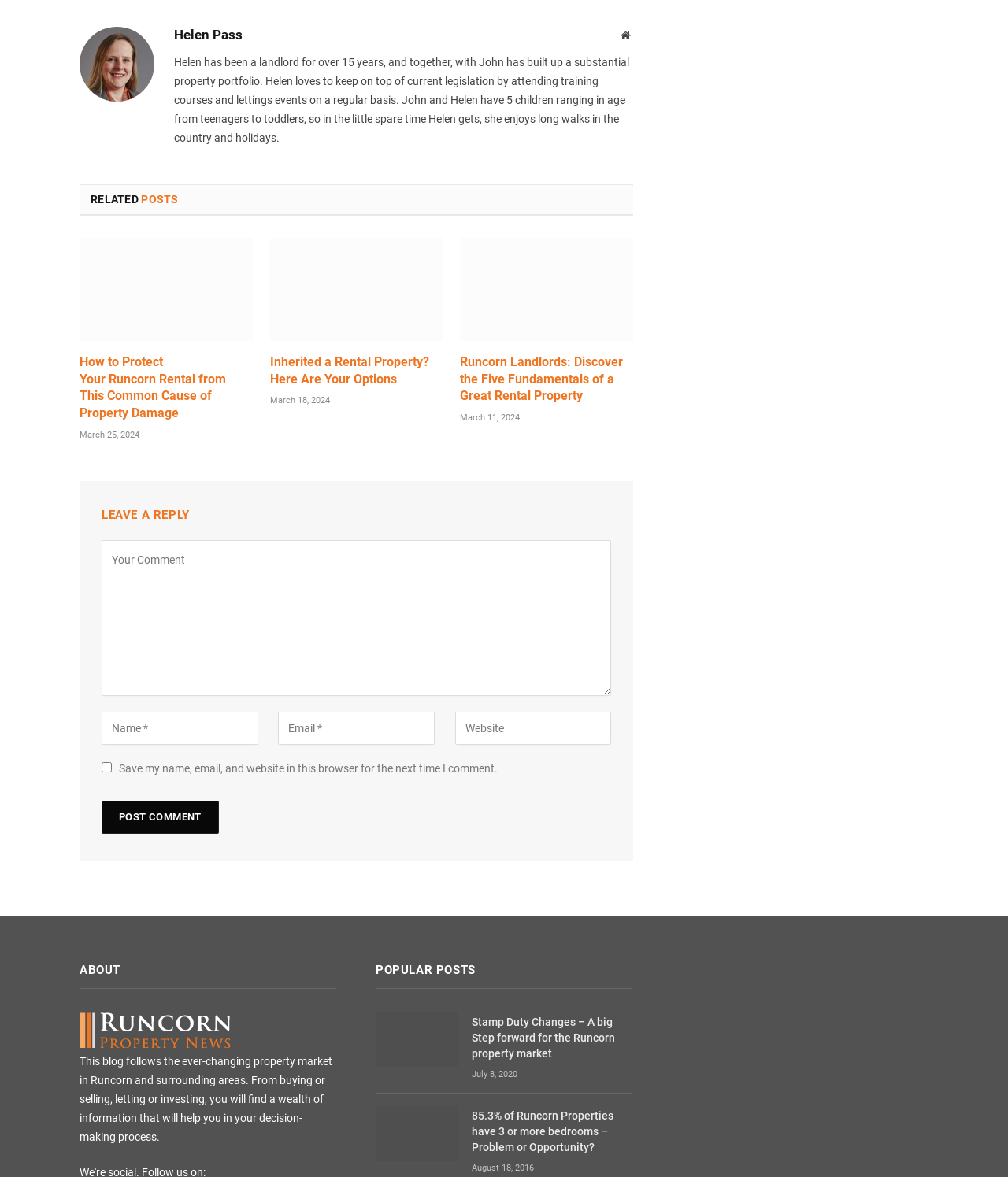Show me the bounding box coordinates of the clickable region to achieve the task as per the instruction: "View the 'POPULAR POSTS' section".

[0.373, 0.818, 0.472, 0.83]